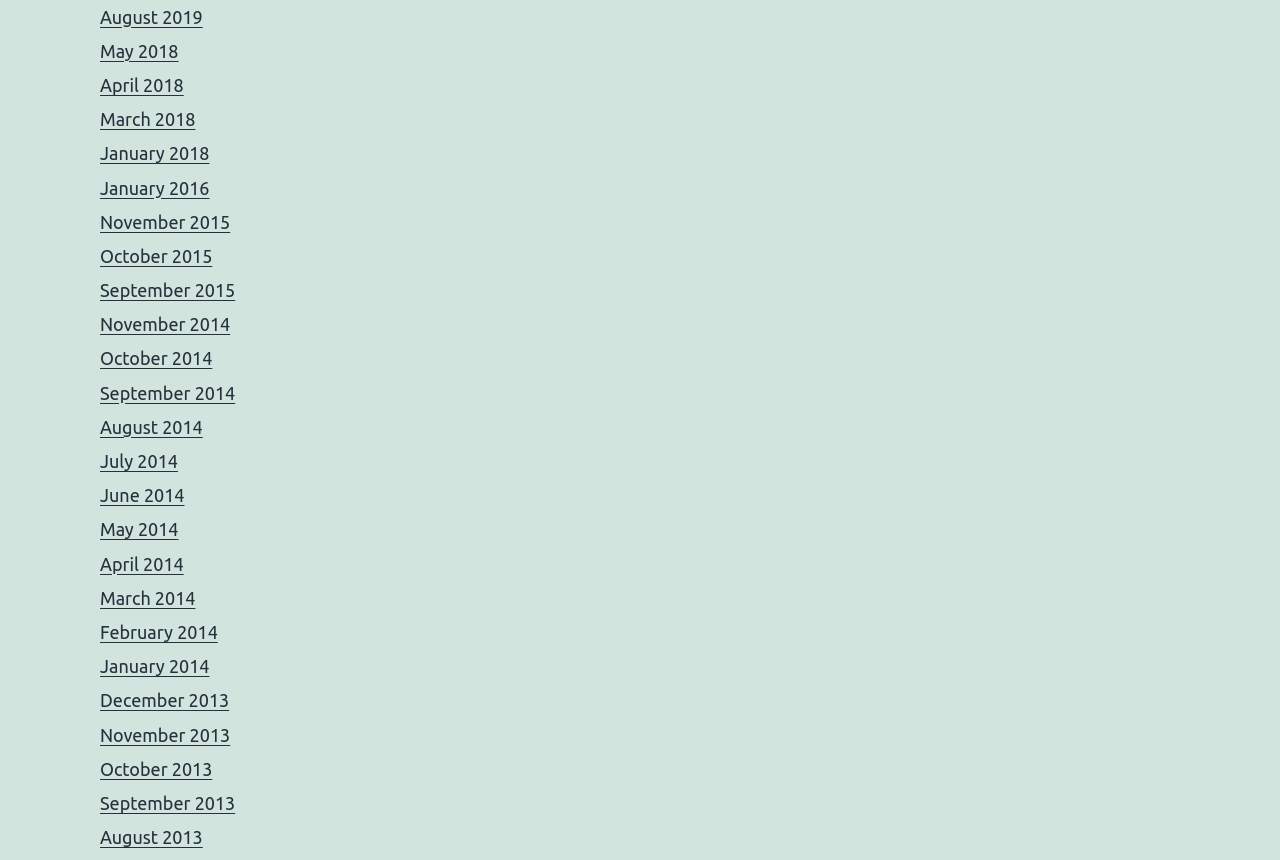What is the most recent month listed? From the image, respond with a single word or brief phrase.

August 2019